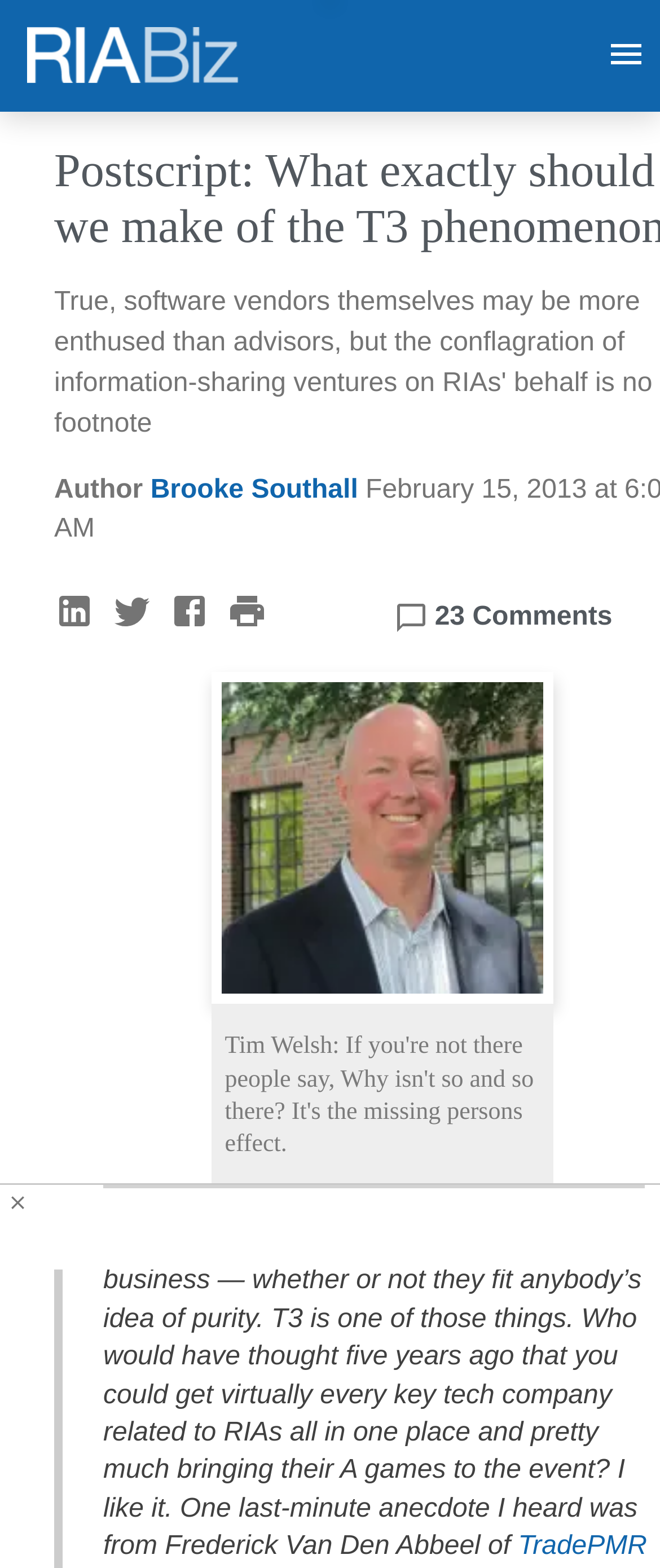Please locate and retrieve the main header text of the webpage.

Postscript: What exactly should we make of the T3 phenomenon?